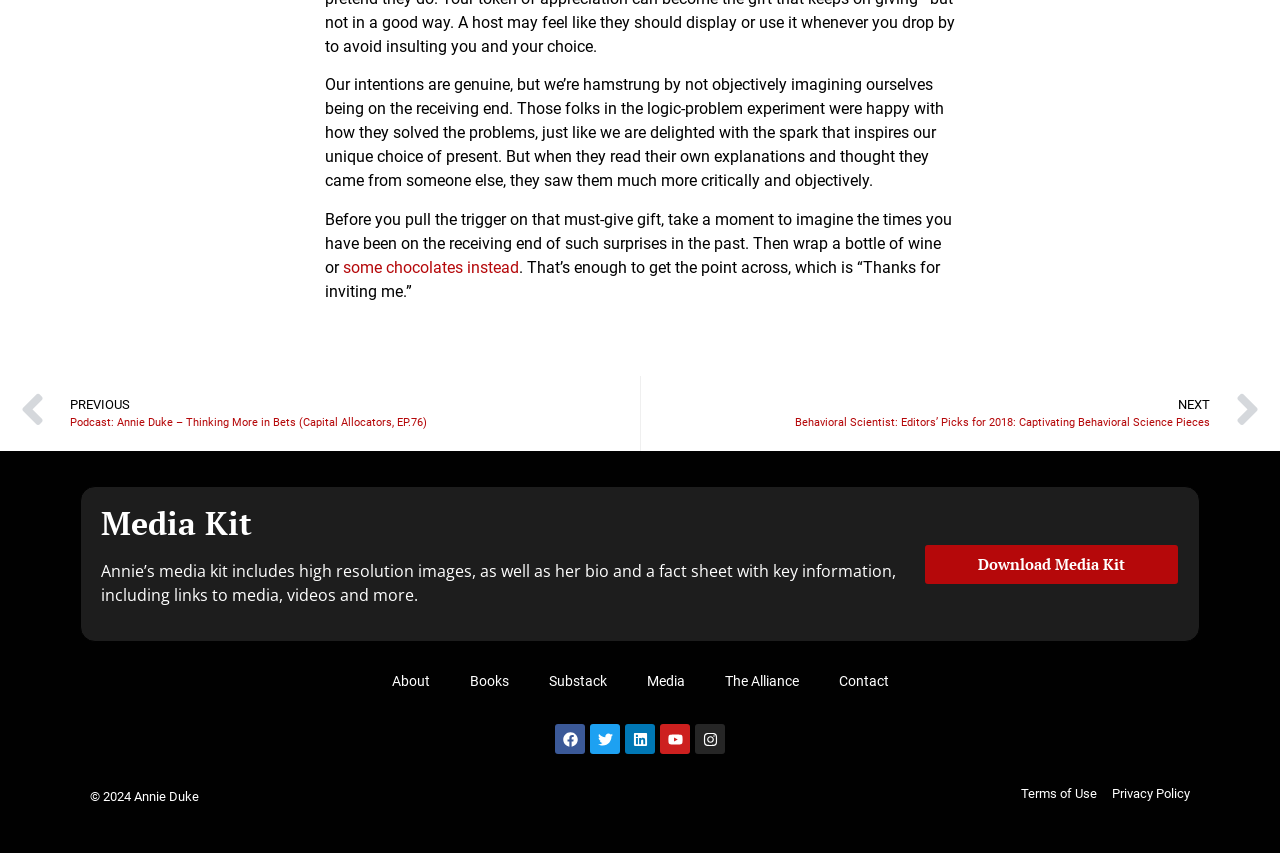Please identify the bounding box coordinates of the region to click in order to complete the given instruction: "read about Annie's books". The coordinates should be four float numbers between 0 and 1, i.e., [left, top, right, bottom].

[0.351, 0.772, 0.413, 0.826]